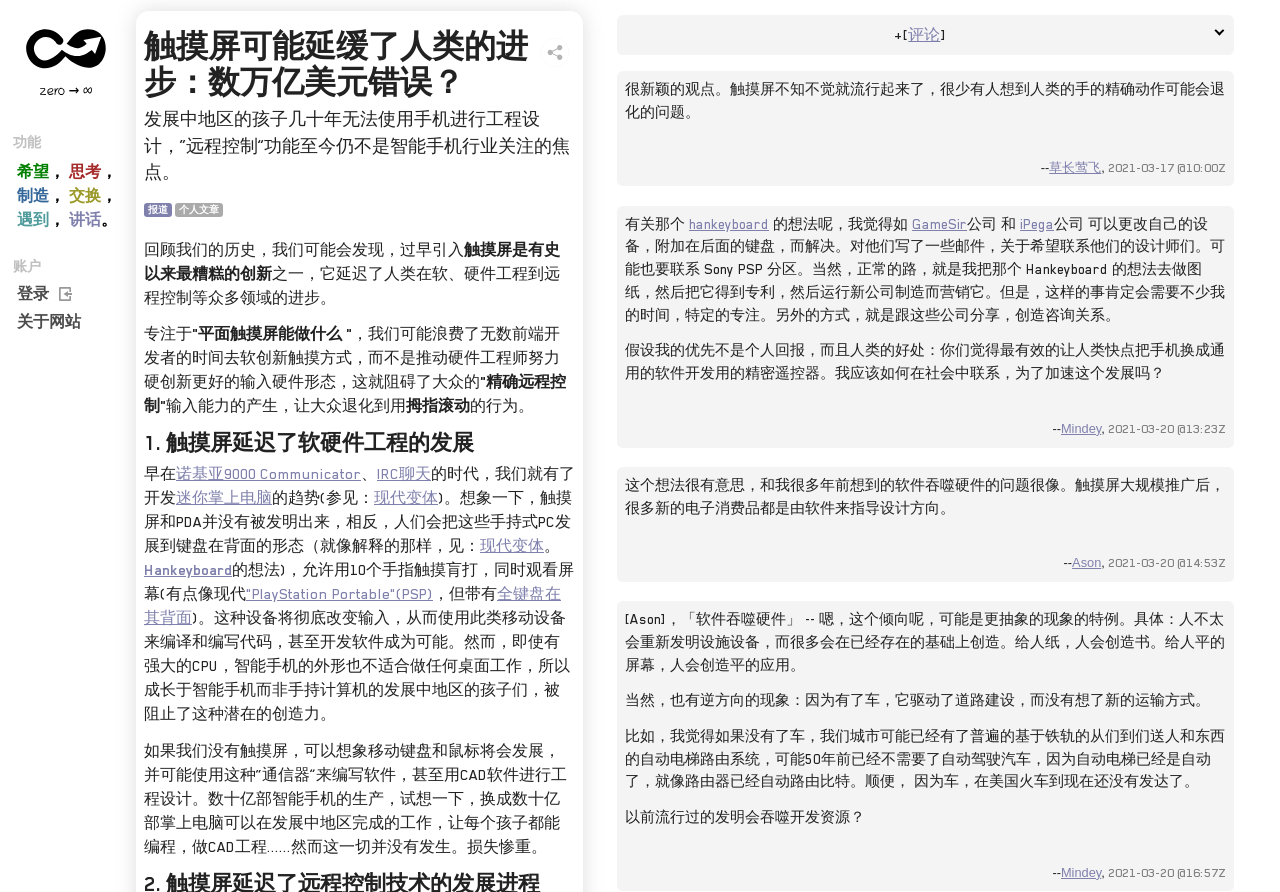Answer the question below in one word or phrase:
What is the author's criticism of the smartphone industry?

Lack of focus on remote control